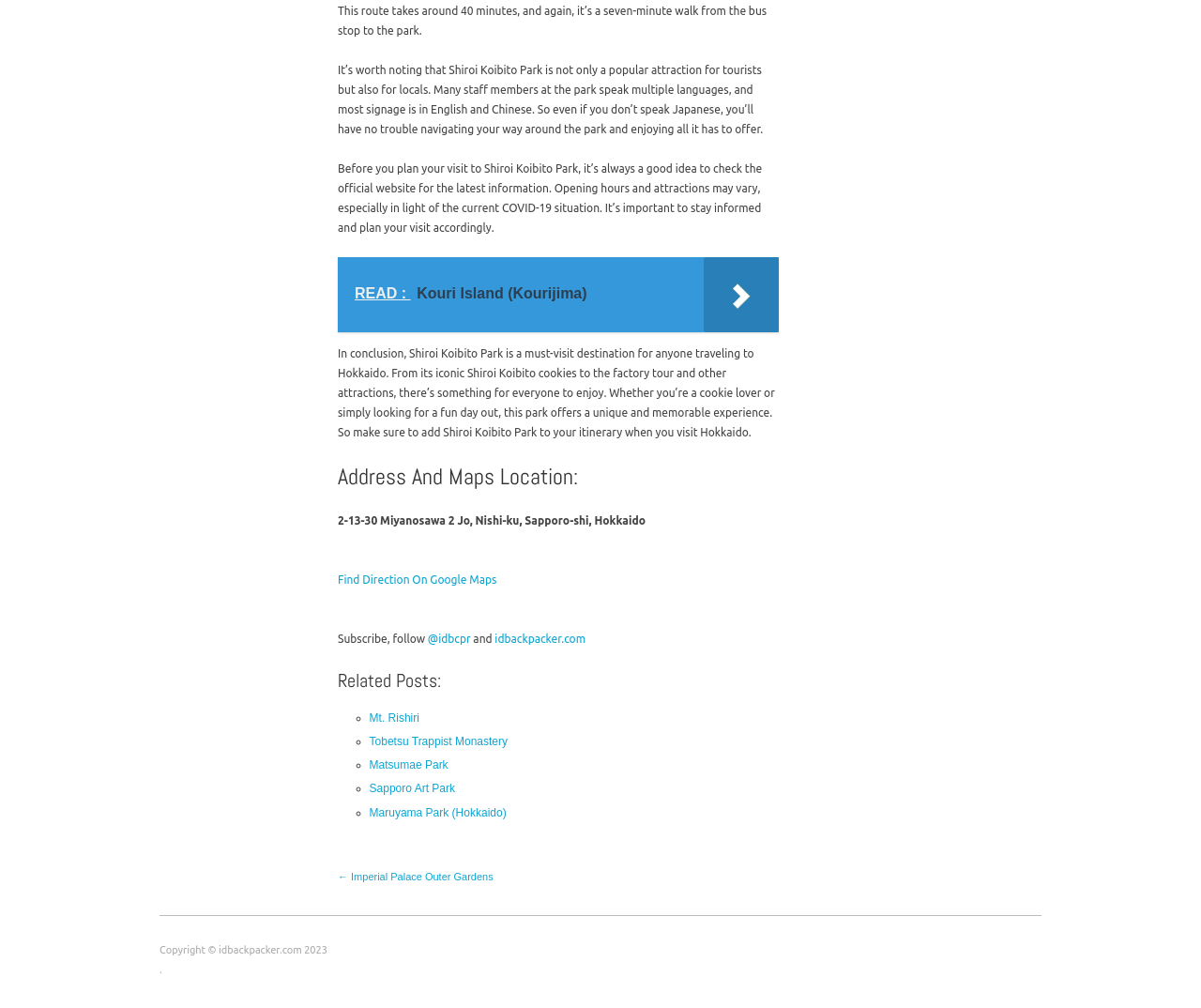Provide the bounding box coordinates of the section that needs to be clicked to accomplish the following instruction: "Go back to Imperial Palace Outer Gardens."

[0.281, 0.864, 0.411, 0.875]